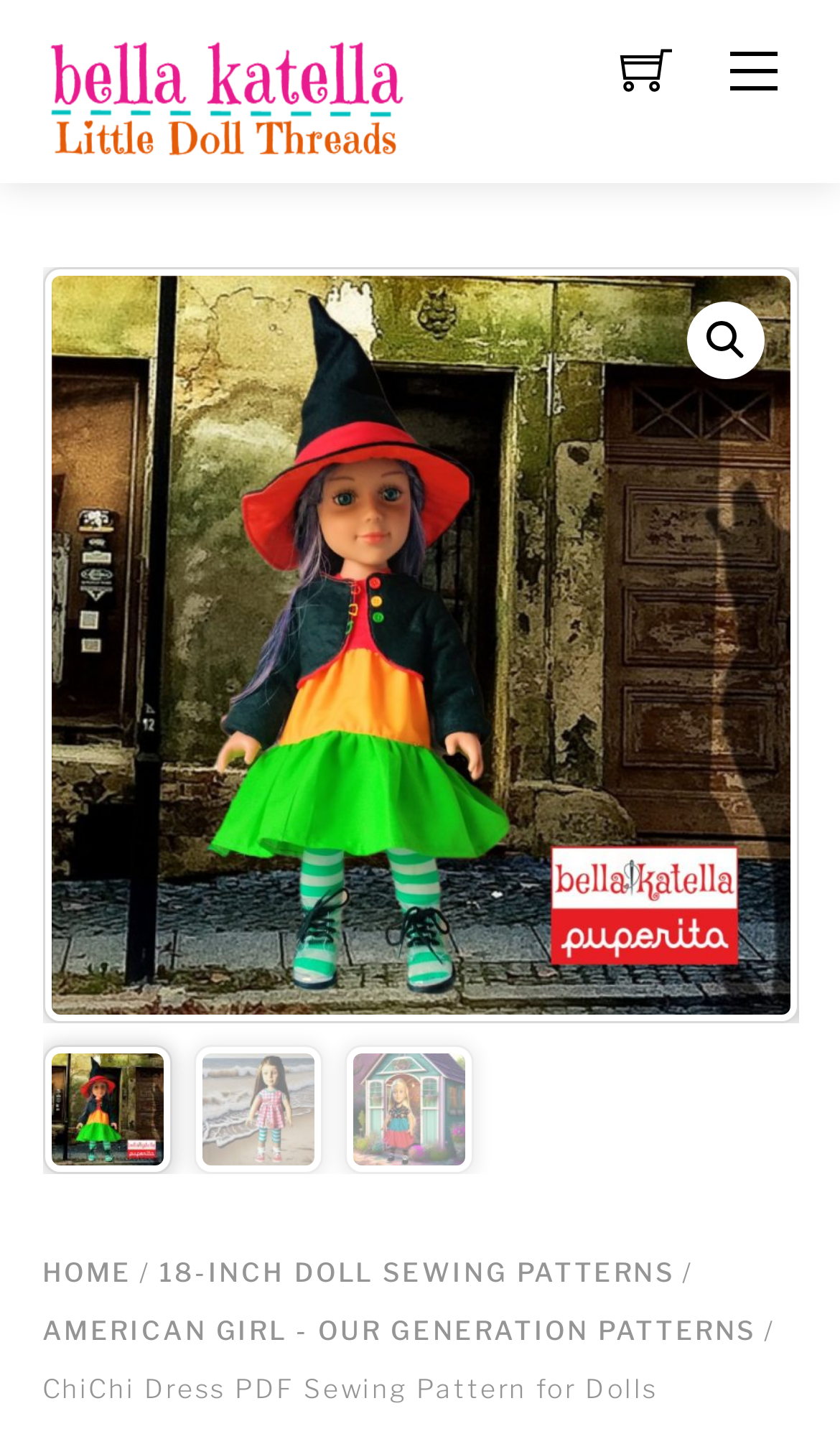Determine the bounding box coordinates of the element's region needed to click to follow the instruction: "View 18-inch doll sewing patterns". Provide these coordinates as four float numbers between 0 and 1, formatted as [left, top, right, bottom].

[0.19, 0.876, 0.804, 0.898]